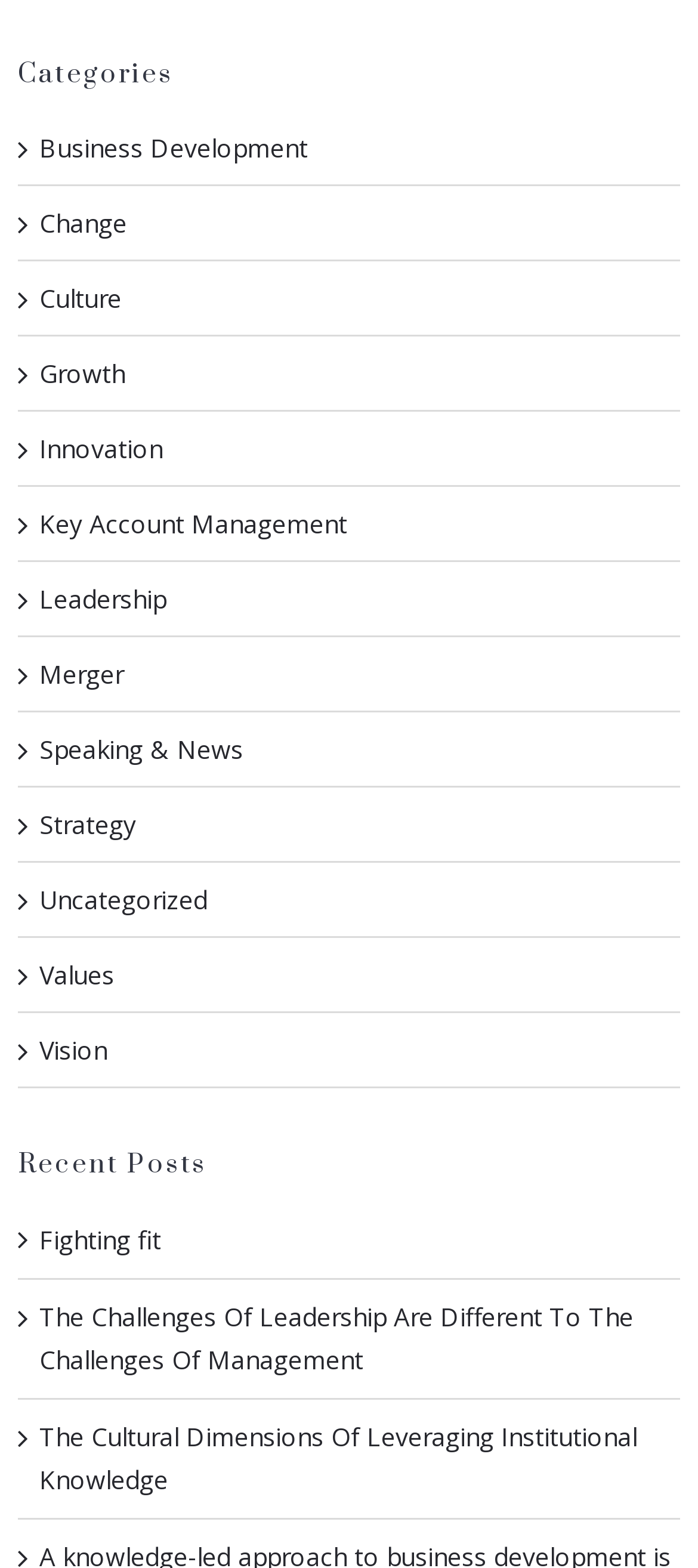Can you provide the bounding box coordinates for the element that should be clicked to implement the instruction: "Click on Business Development"?

[0.026, 0.071, 0.441, 0.119]